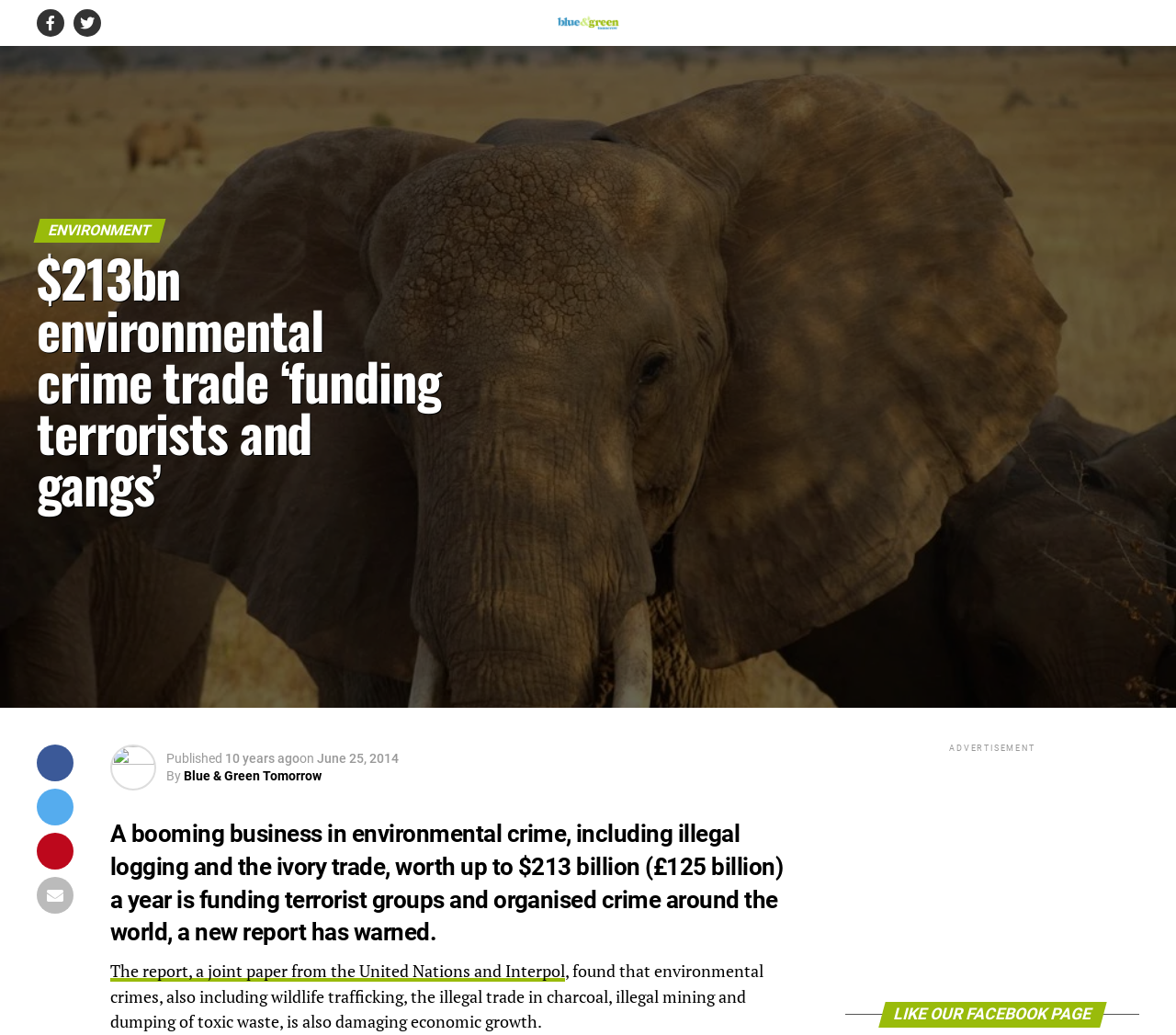Provide a short answer using a single word or phrase for the following question: 
When was the article published?

June 25, 2014